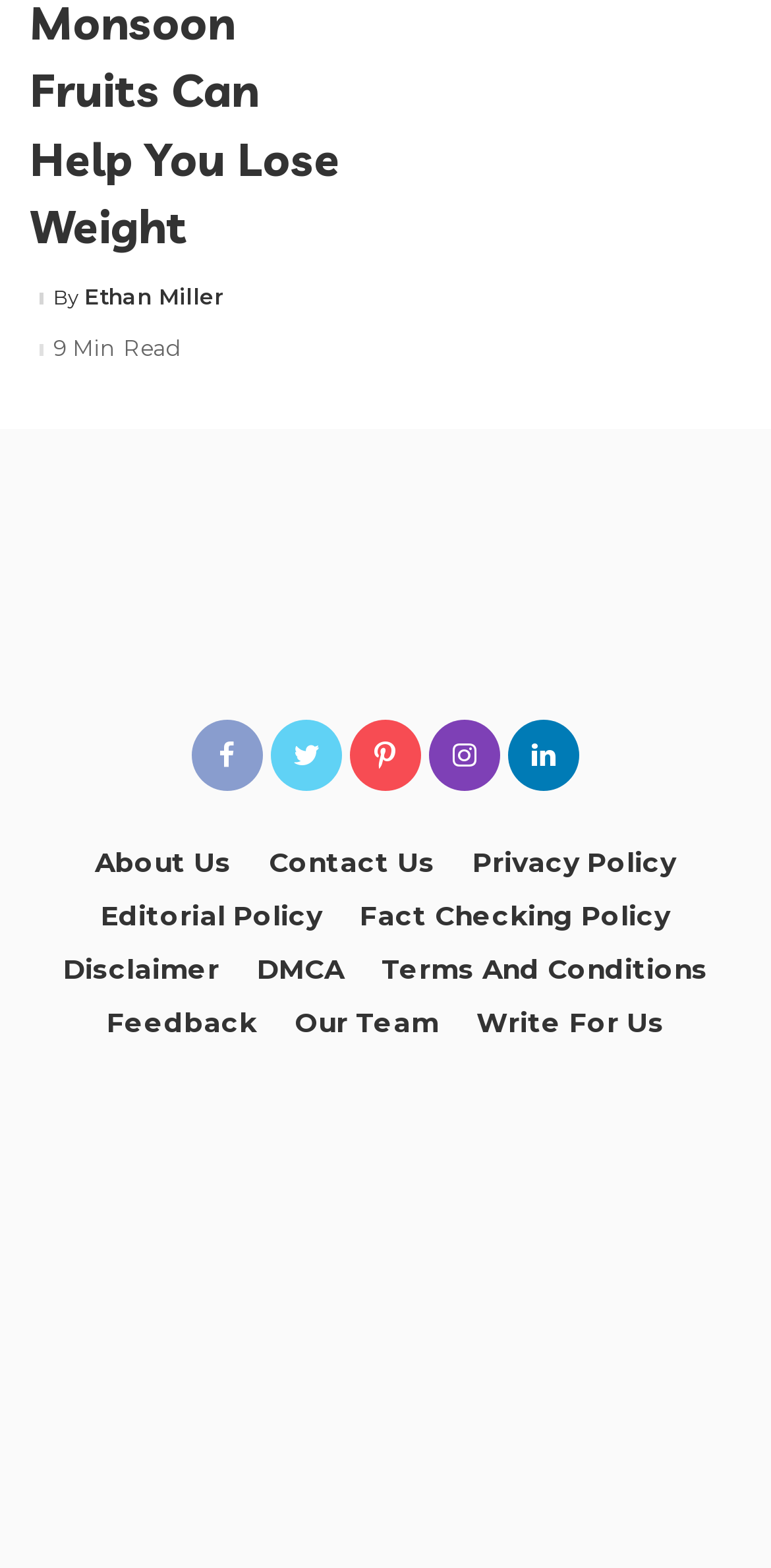Determine the bounding box coordinates of the region that needs to be clicked to achieve the task: "Contact the website".

[0.331, 0.536, 0.582, 0.565]